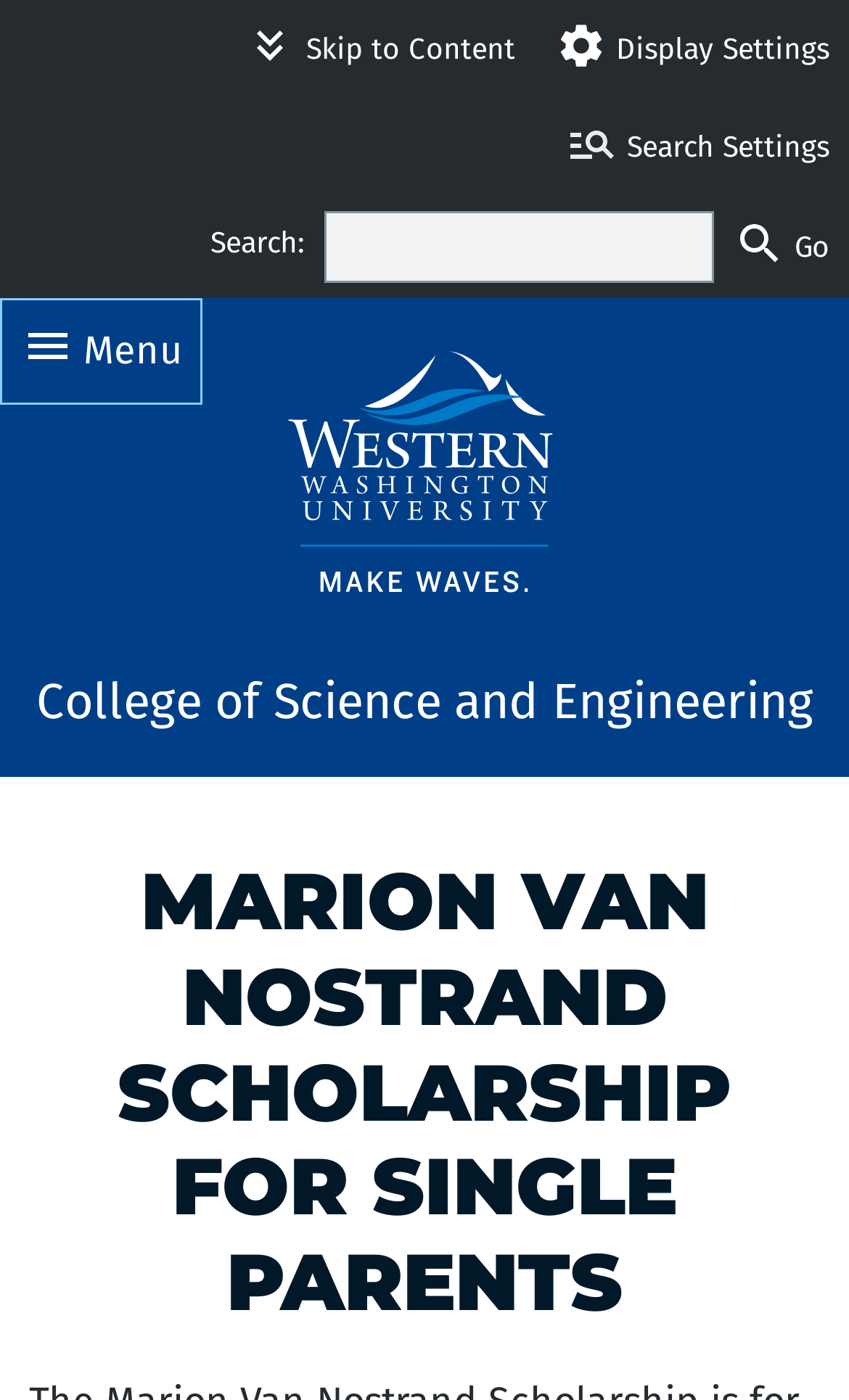What is the function of the 'Display Settings' button?
Using the information from the image, give a concise answer in one word or a short phrase.

To display settings